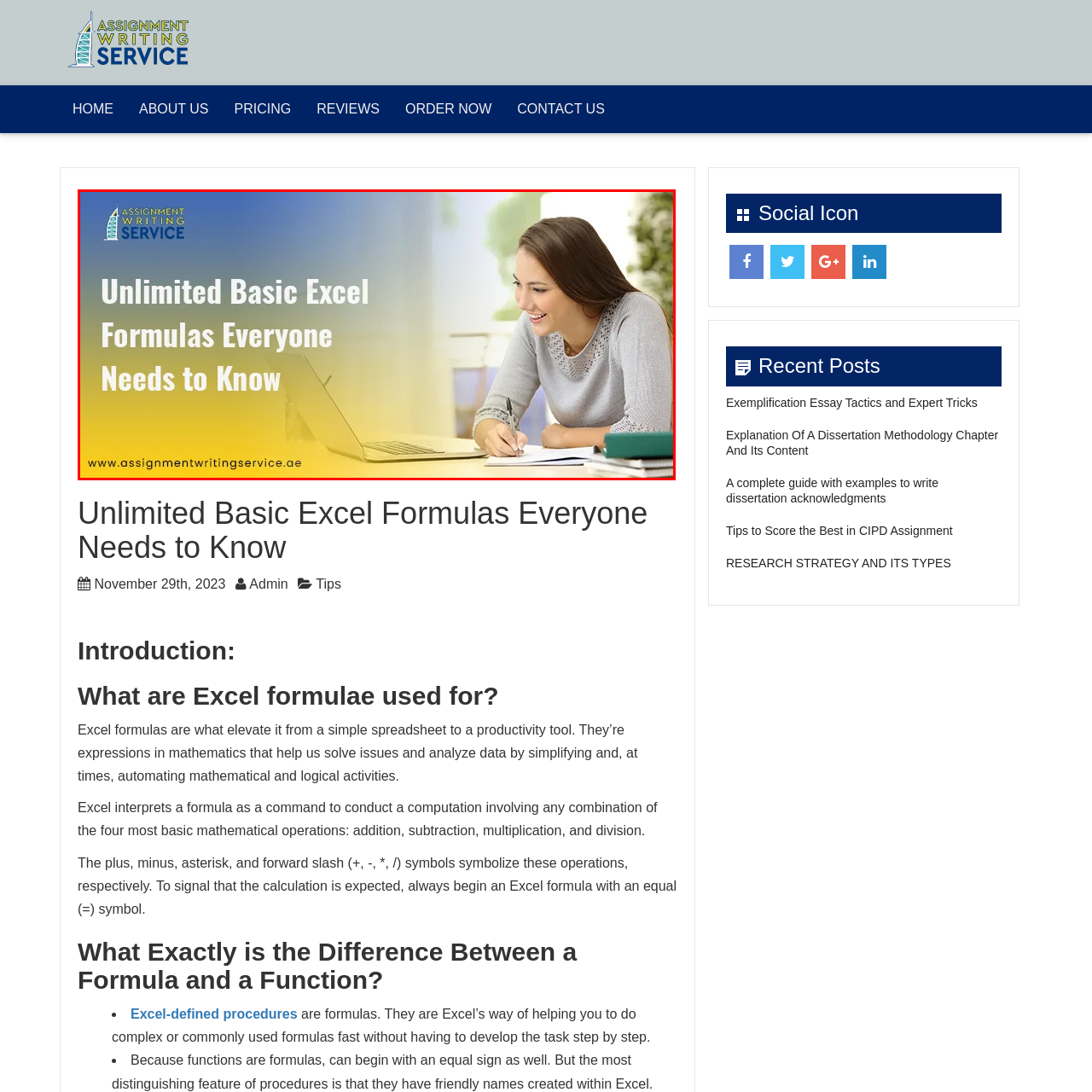Generate a detailed description of the content found inside the red-outlined section of the image.

The image showcases an individual engaged in work at a laptop, embodying the spirit of productivity and learning. The background features a gradient of soft colors, transitioning from warm yellow to cool blue, providing a modern and inviting atmosphere. Prominently displayed on the left side of the image is the text "Unlimited Basic Excel Formulas Everyone Needs to Know," emphasizing the theme of mastering essential Excel skills. This captures the essence of the accompanying blog post, aimed at enlightening readers on fundamental Excel formulas beneficial for various tasks. The image reflects a friendly and creative workspace, aligning with the mission of the Assignment Writing Service to support learners in enhancing their academic and professional capabilities.